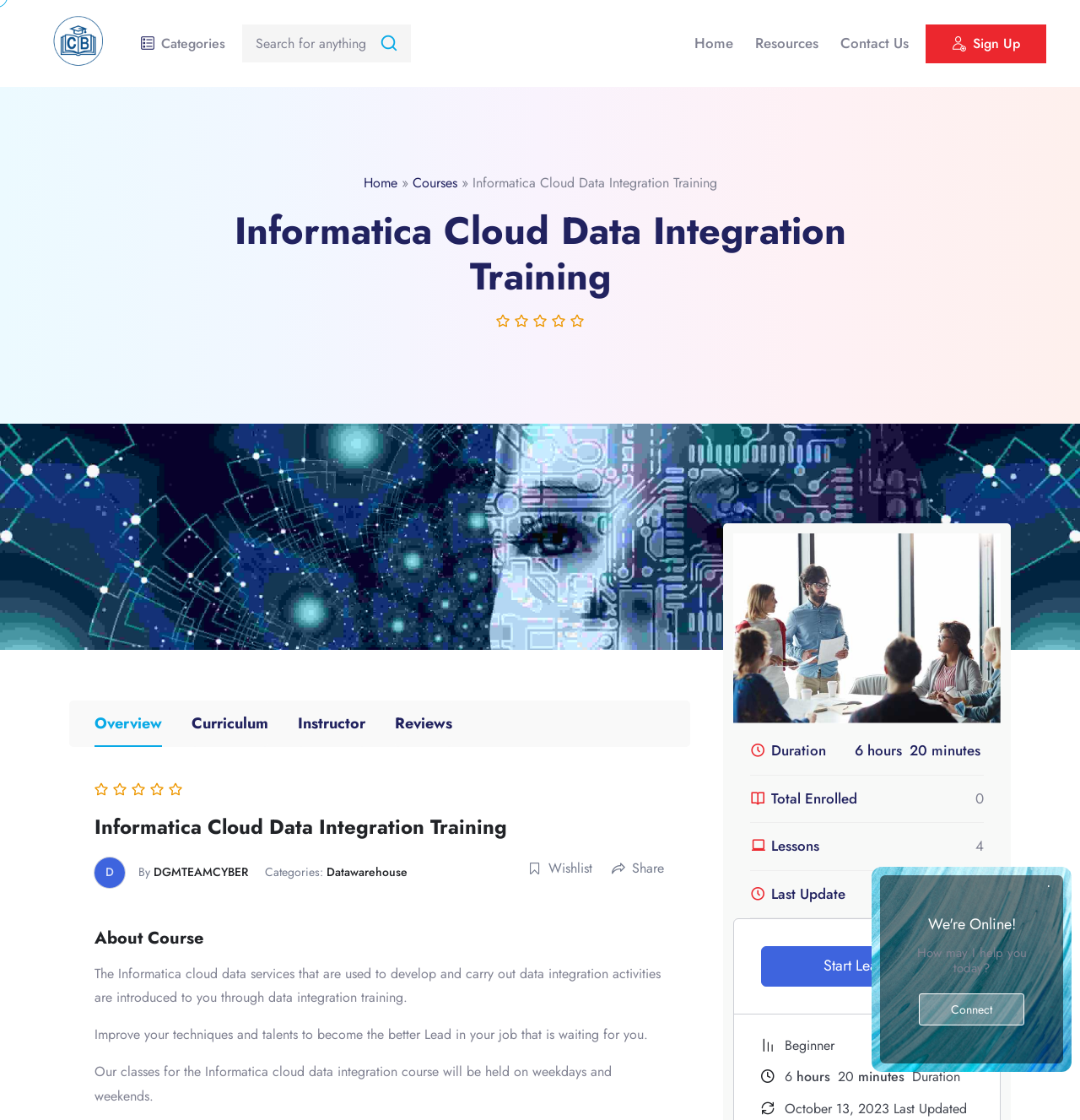What is the name of the training course?
Based on the visual information, provide a detailed and comprehensive answer.

I found the answer by looking at the heading element with the text 'Informatica Cloud Data Integration Training' which is located at the top of the webpage.